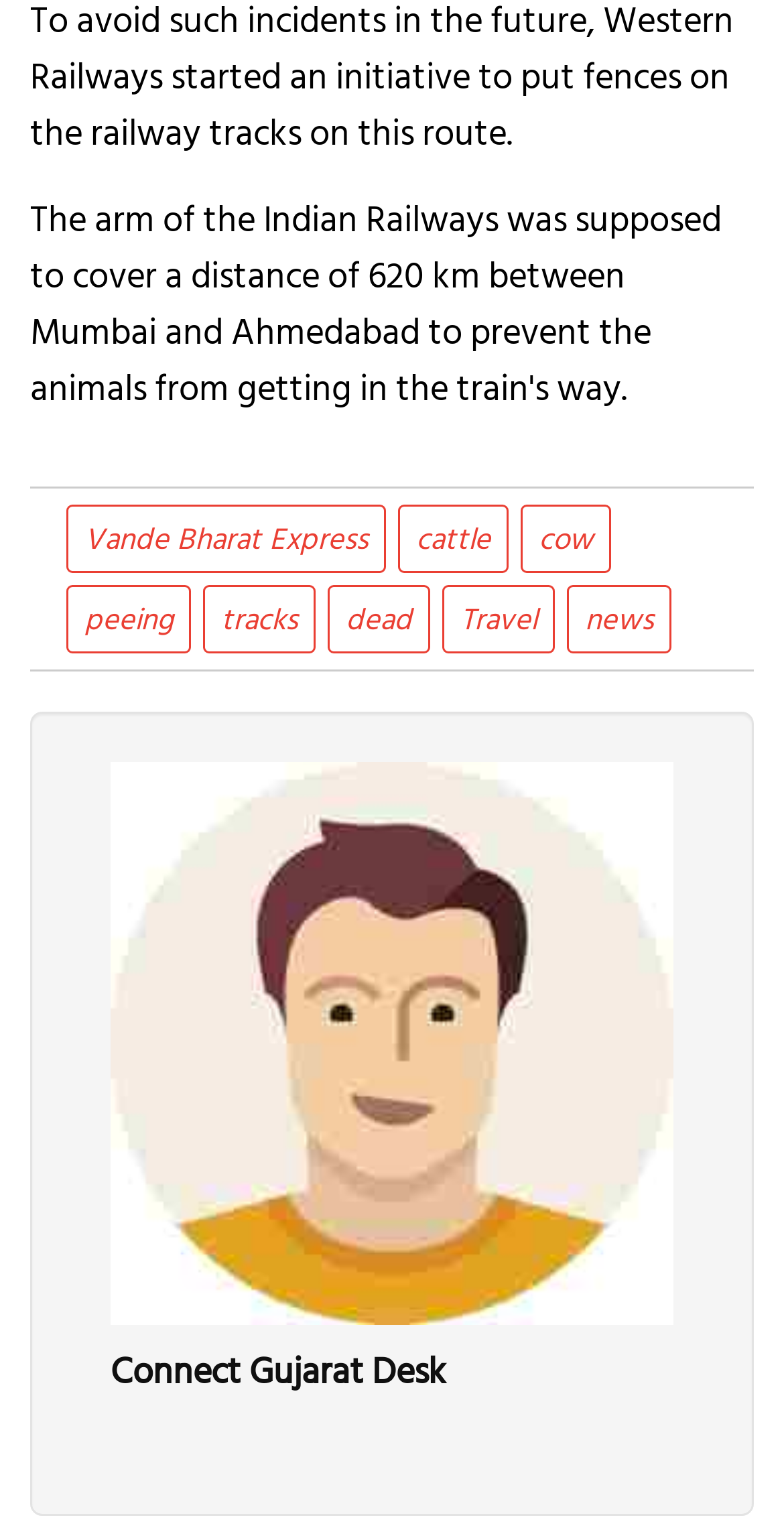For the element described, predict the bounding box coordinates as (top-left x, top-left y, bottom-right x, bottom-right y). All values should be between 0 and 1. Element description: Vande Bharat Express

[0.108, 0.334, 0.469, 0.364]